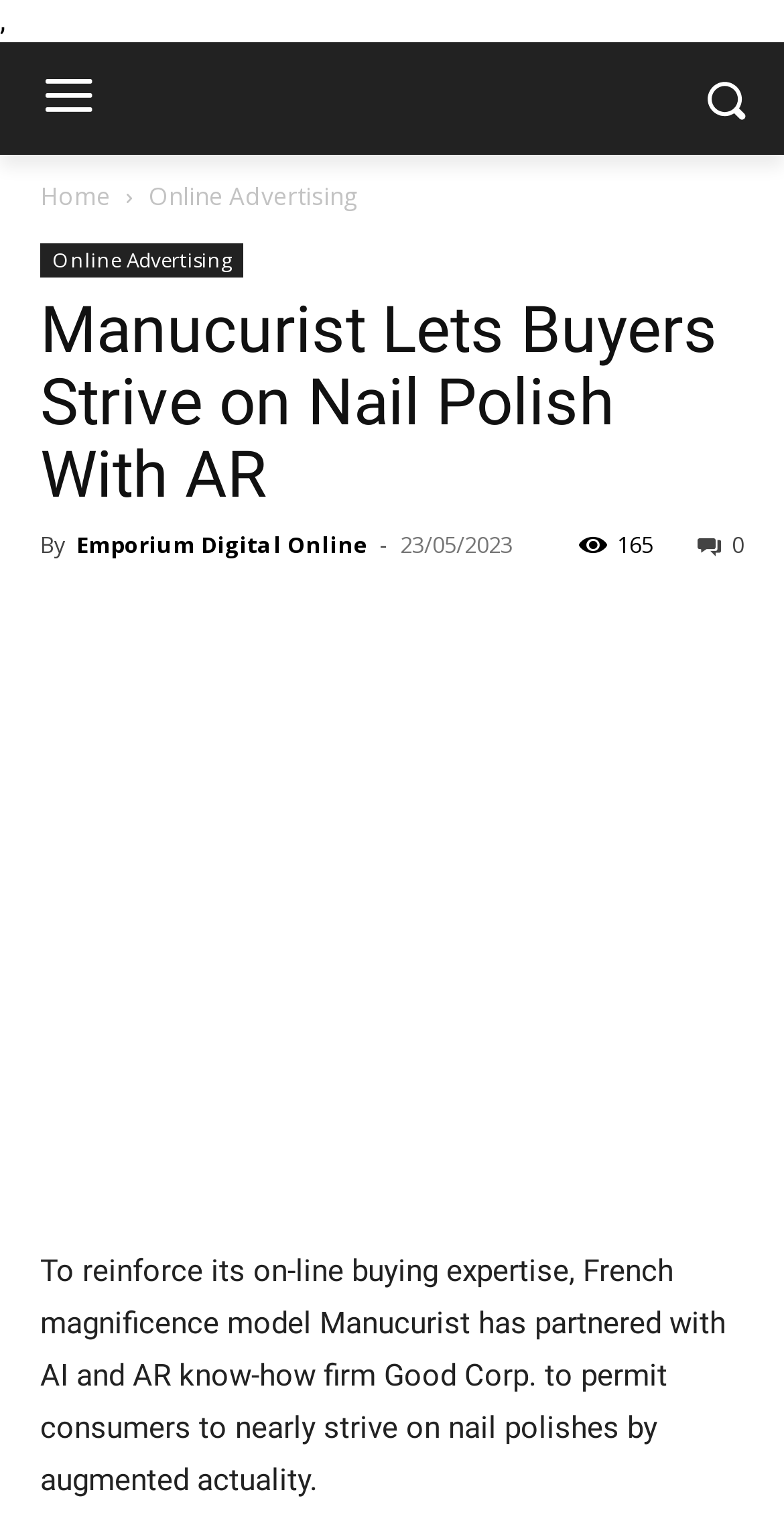Provide a one-word or brief phrase answer to the question:
What is the date of the article?

23/05/2023